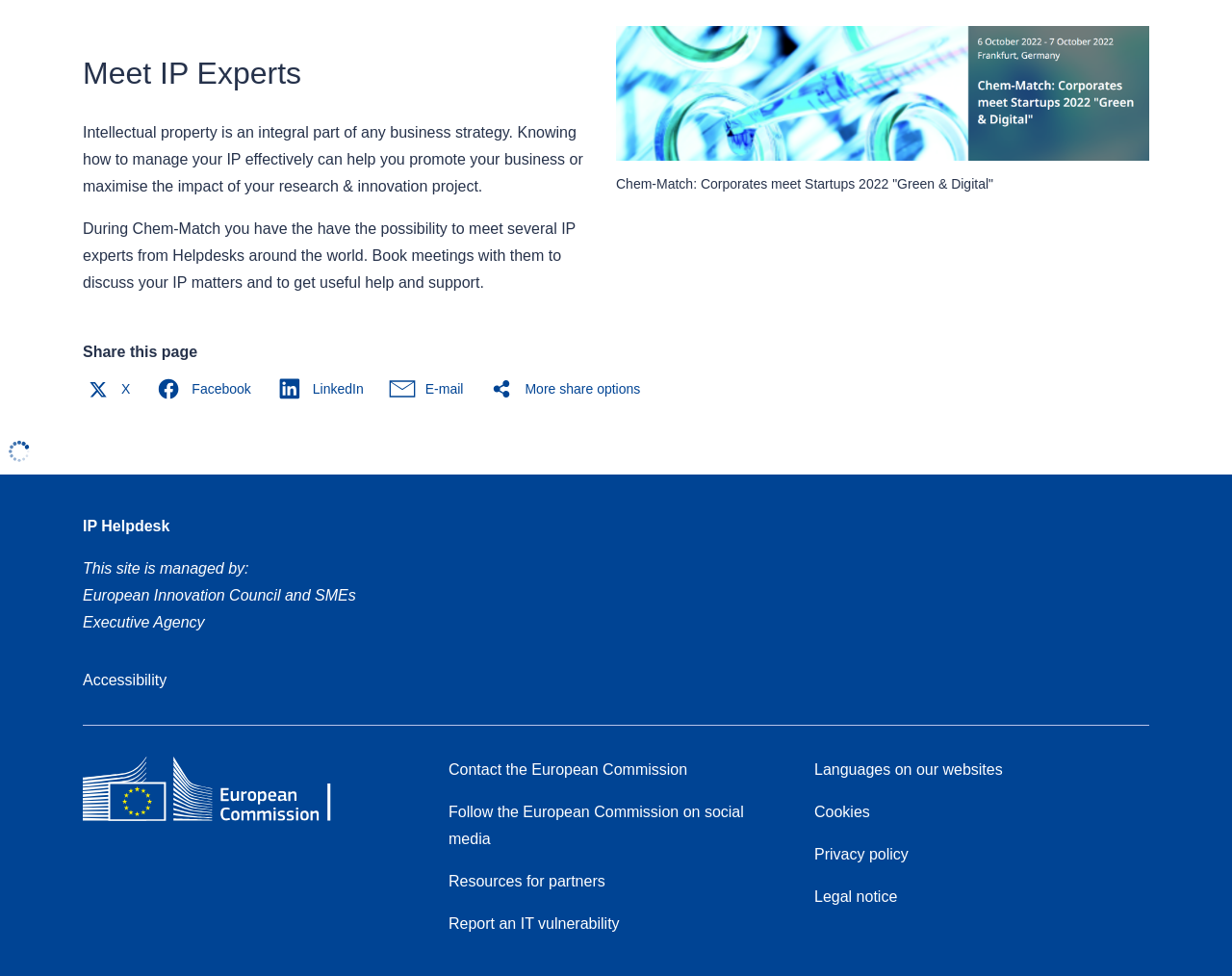Please specify the bounding box coordinates of the area that should be clicked to accomplish the following instruction: "Contact the European Commission". The coordinates should consist of four float numbers between 0 and 1, i.e., [left, top, right, bottom].

[0.364, 0.78, 0.558, 0.797]